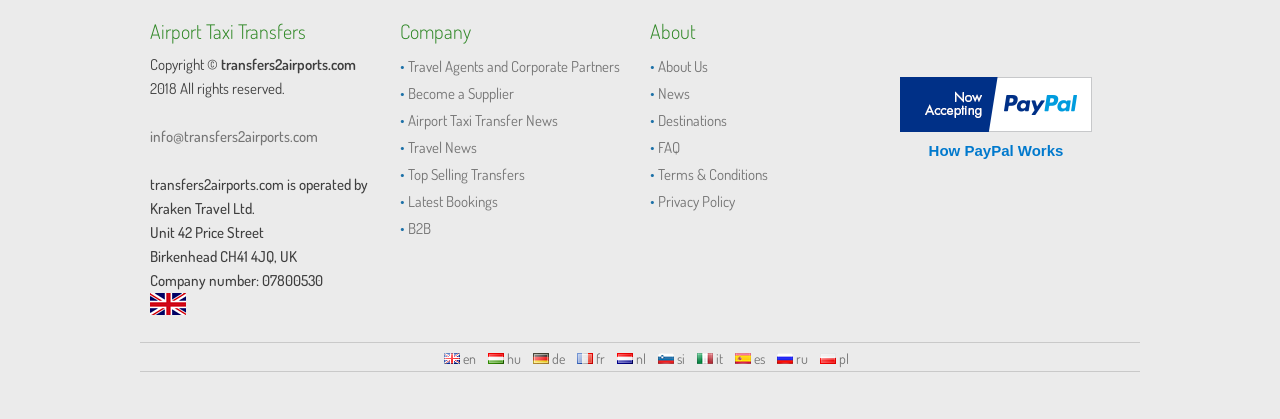Find the bounding box coordinates for the HTML element specified by: "Become a Supplier".

[0.319, 0.201, 0.402, 0.247]